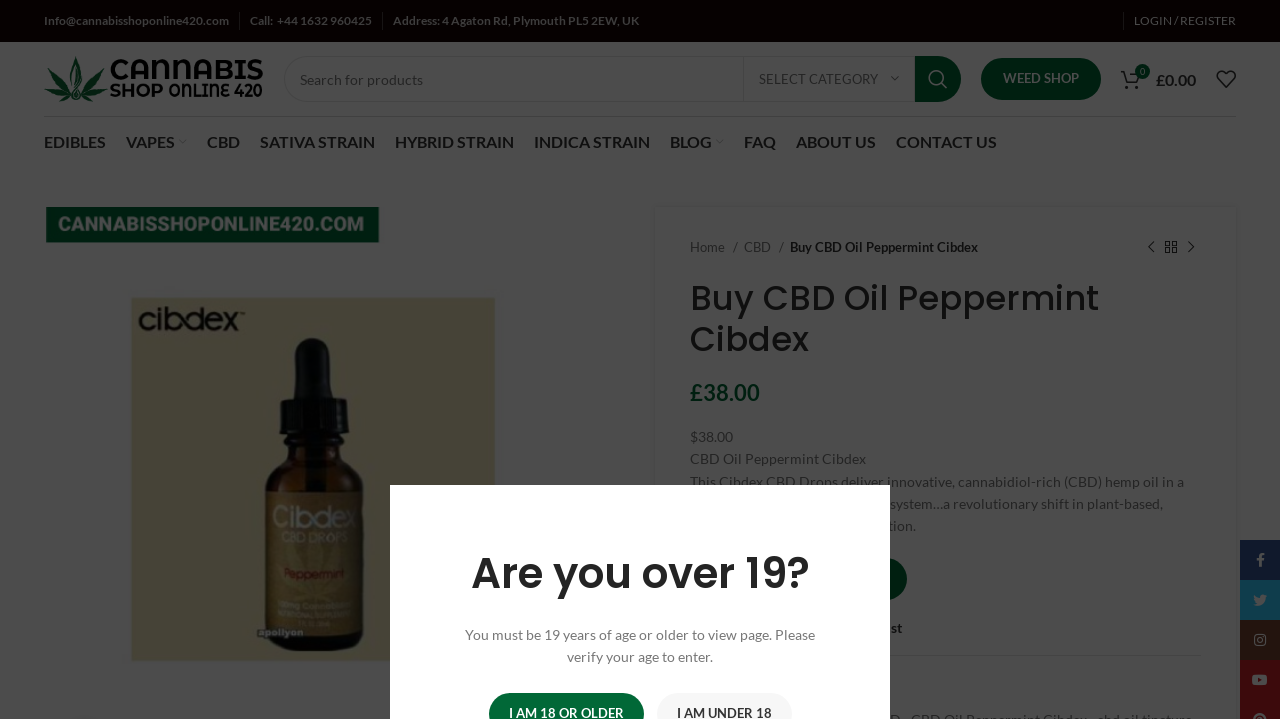Provide the bounding box coordinates for the area that should be clicked to complete the instruction: "Login or register".

[0.878, 0.001, 0.973, 0.057]